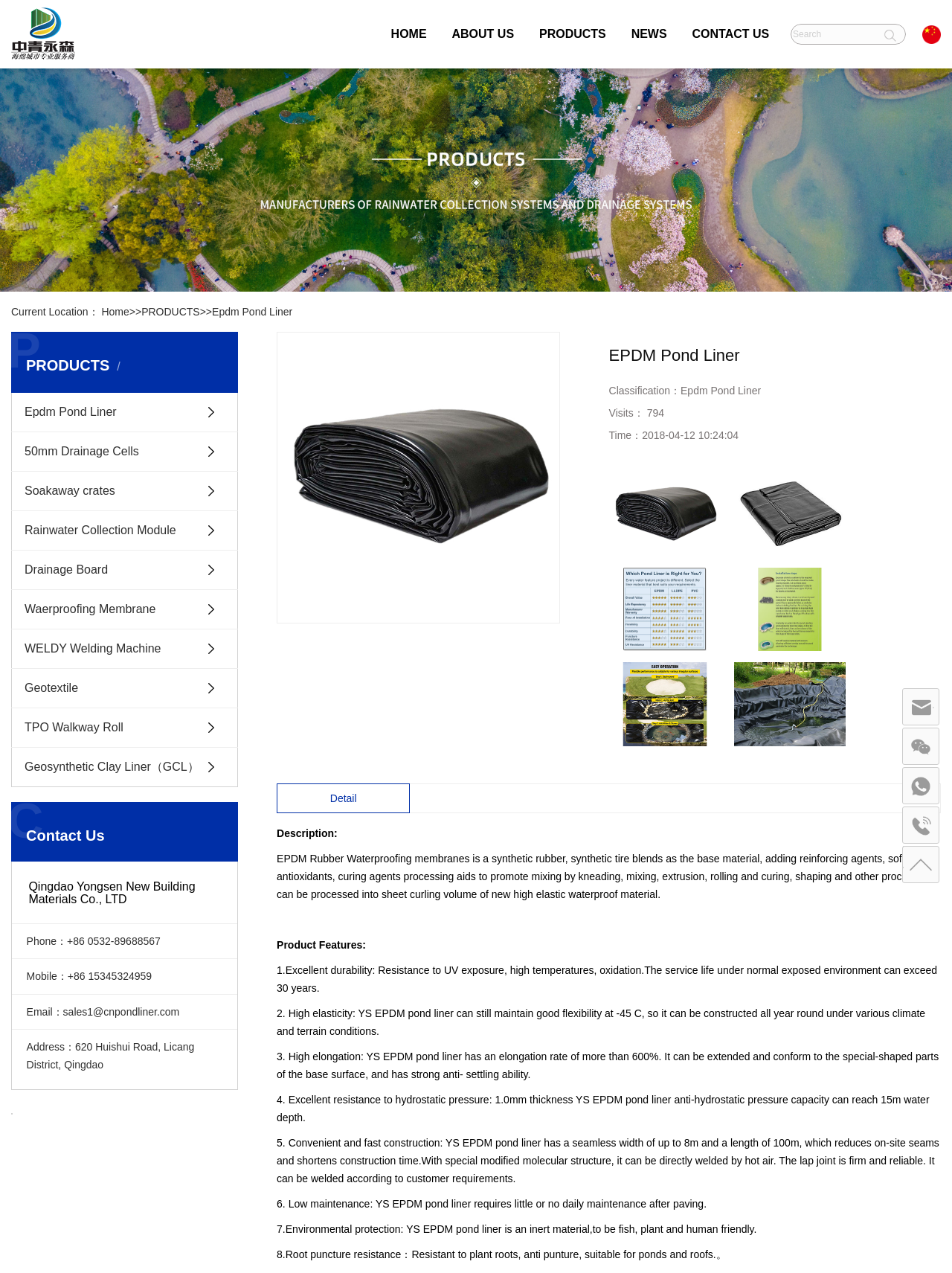What is the phone number?
Could you answer the question with a detailed and thorough explanation?

I found the phone number by looking at the static text element with the text 'Phone：+86 0532-89688567' which is located at the bottom of the webpage.